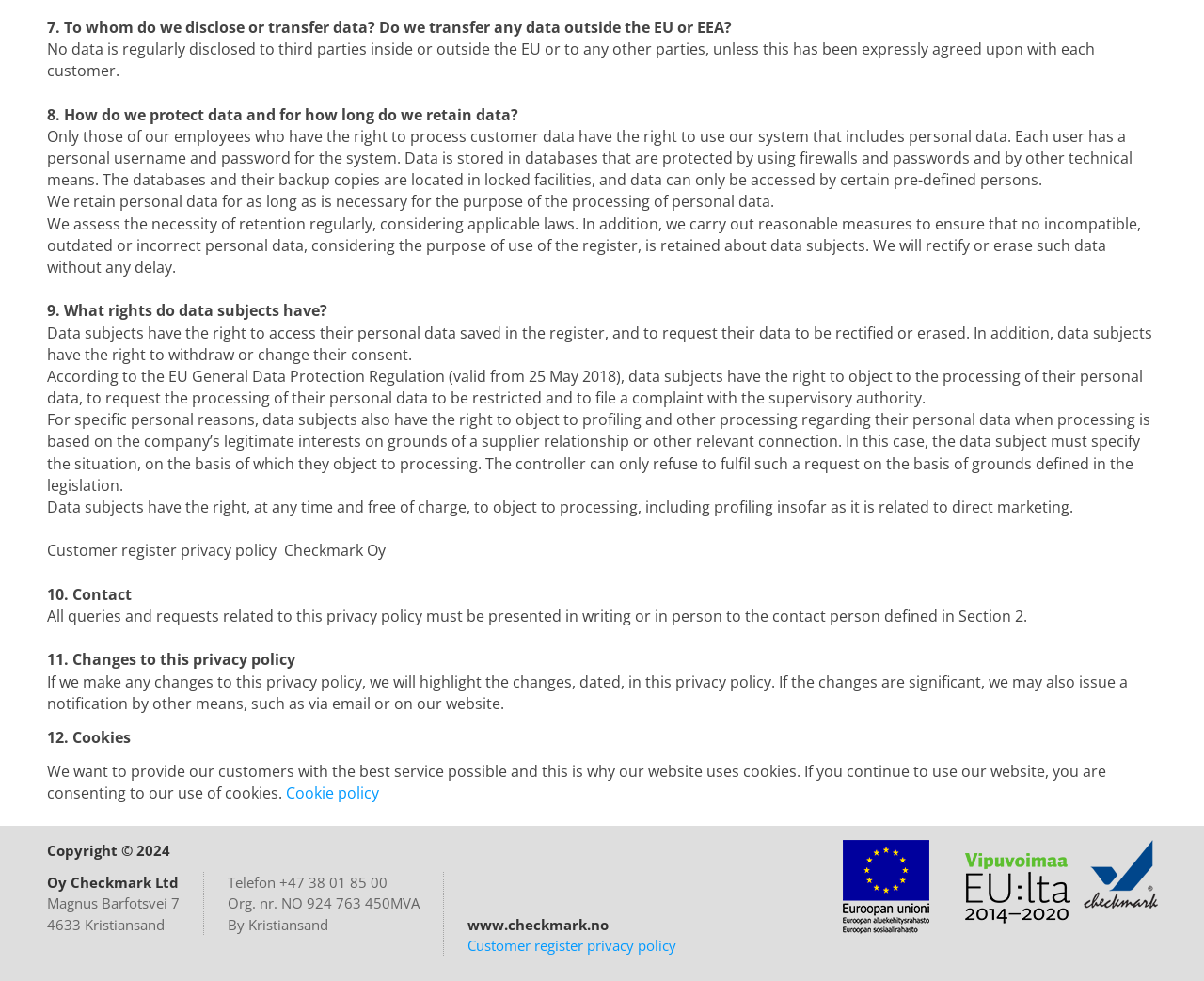Please provide the bounding box coordinates in the format (top-left x, top-left y, bottom-right x, bottom-right y). Remember, all values are floating point numbers between 0 and 1. What is the bounding box coordinate of the region described as: Cookie policy

[0.237, 0.798, 0.314, 0.819]